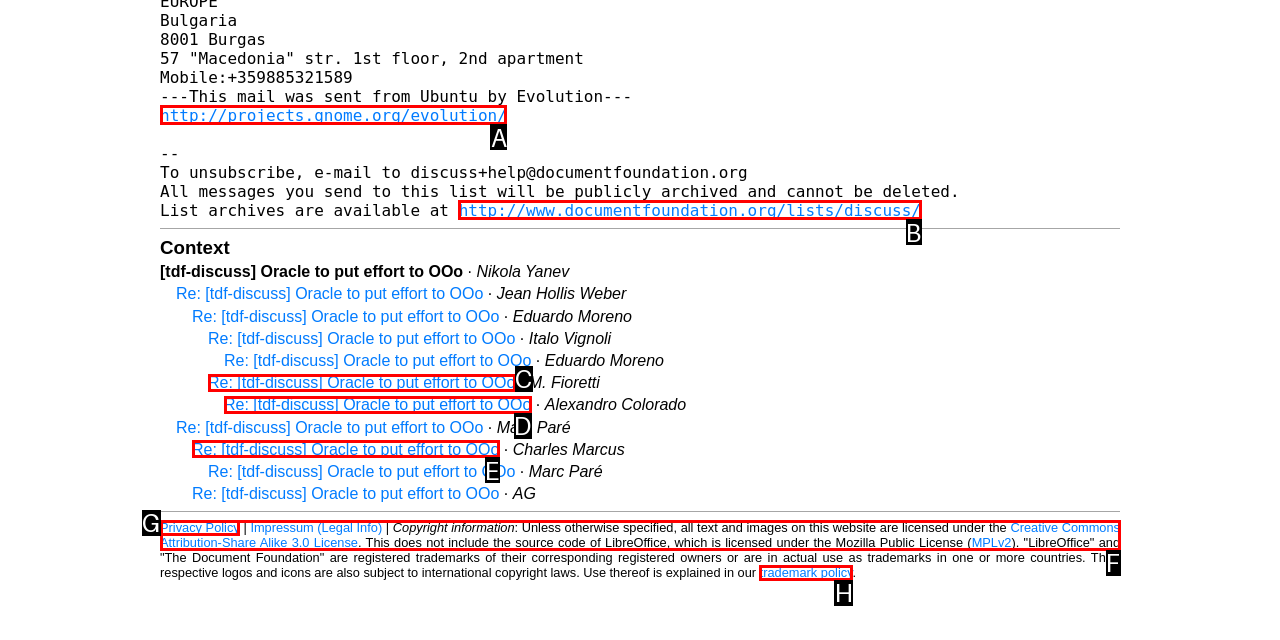Determine which option fits the following description: http://www.documentfoundation.org/lists/discuss/
Answer with the corresponding option's letter directly.

B